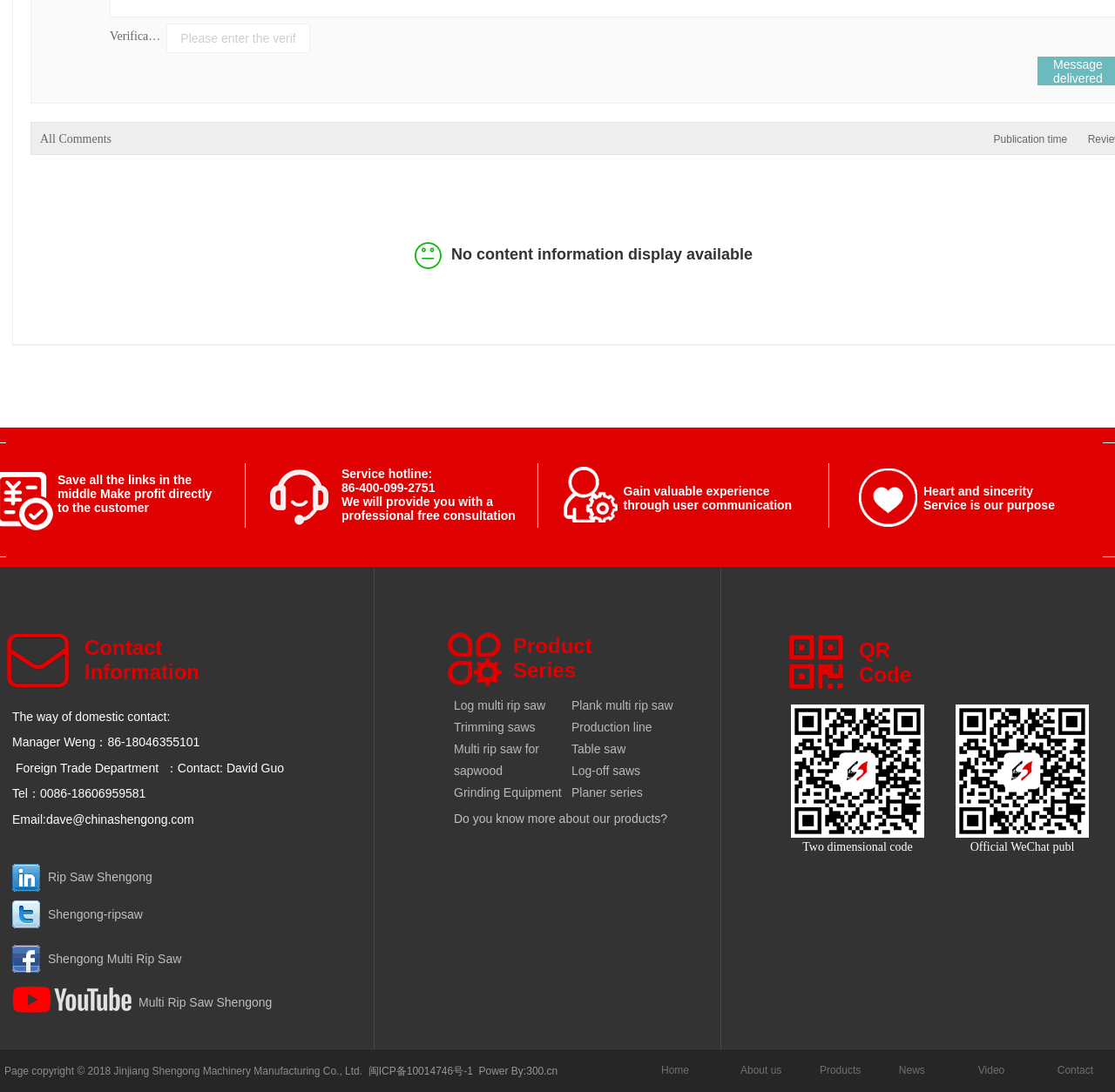Find the bounding box coordinates for the element that must be clicked to complete the instruction: "Click the 'Products' link". The coordinates should be four float numbers between 0 and 1, indicated as [left, top, right, bottom].

[0.735, 0.974, 0.806, 0.985]